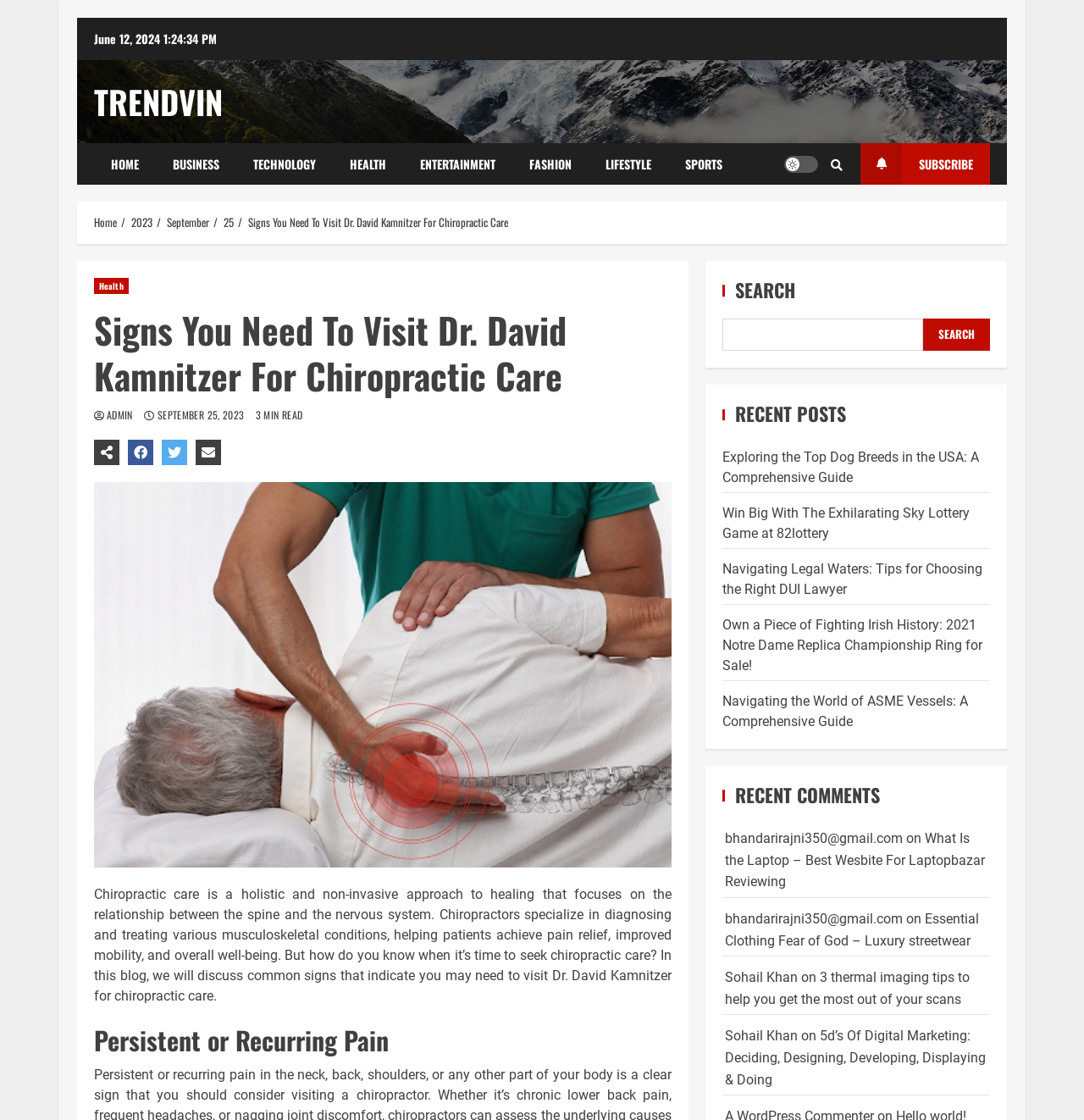Locate the bounding box coordinates of the segment that needs to be clicked to meet this instruction: "Search for something".

[0.666, 0.284, 0.851, 0.313]